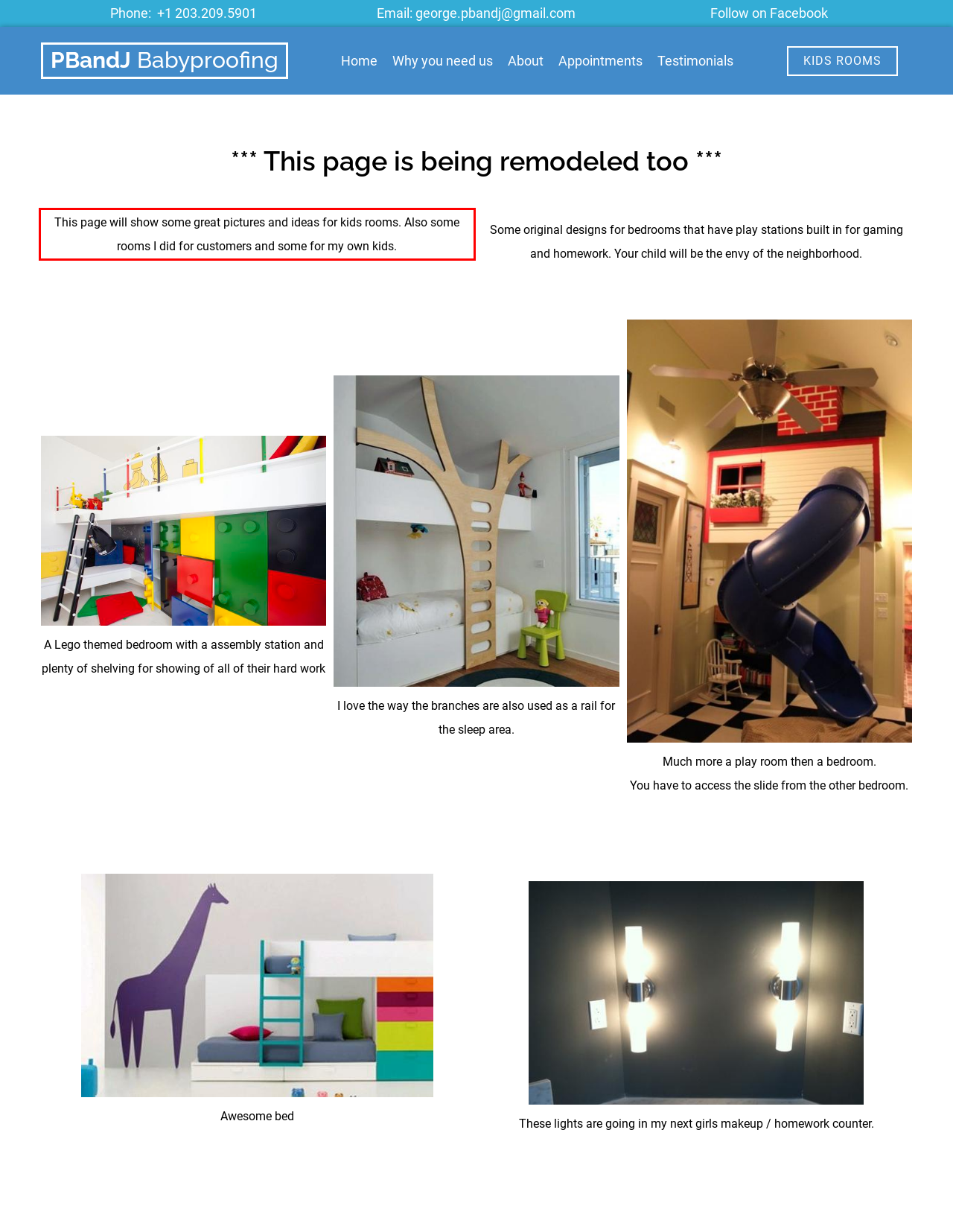Please identify the text within the red rectangular bounding box in the provided webpage screenshot.

This page will show some great pictures and ideas for kids rooms. Also some rooms I did for customers and some for my own kids.